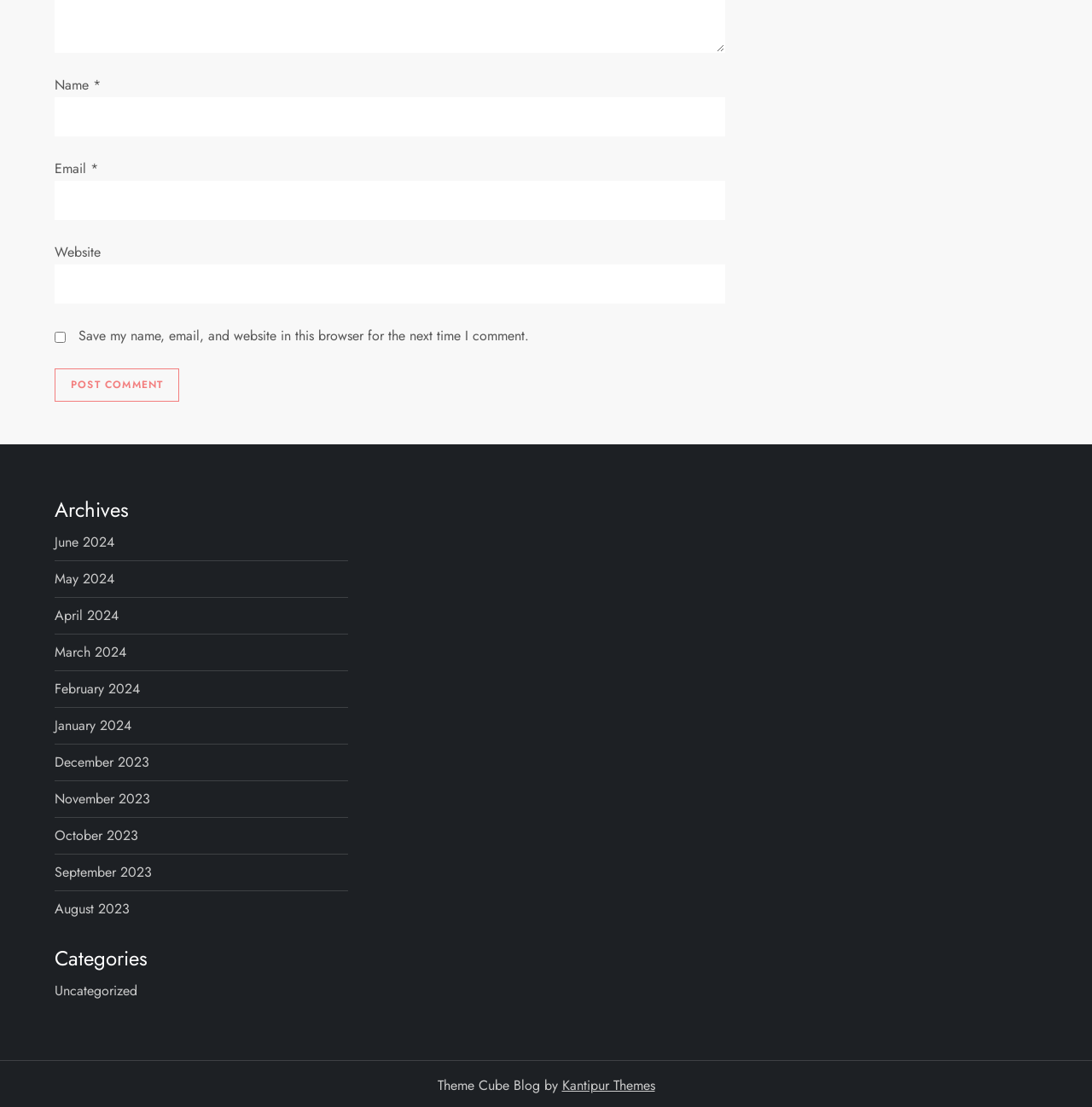What is the category of the blog post?
Analyze the image and deliver a detailed answer to the question.

The link 'Uncategorized' is located under the 'Categories' heading, suggesting that the blog post belongs to this category.